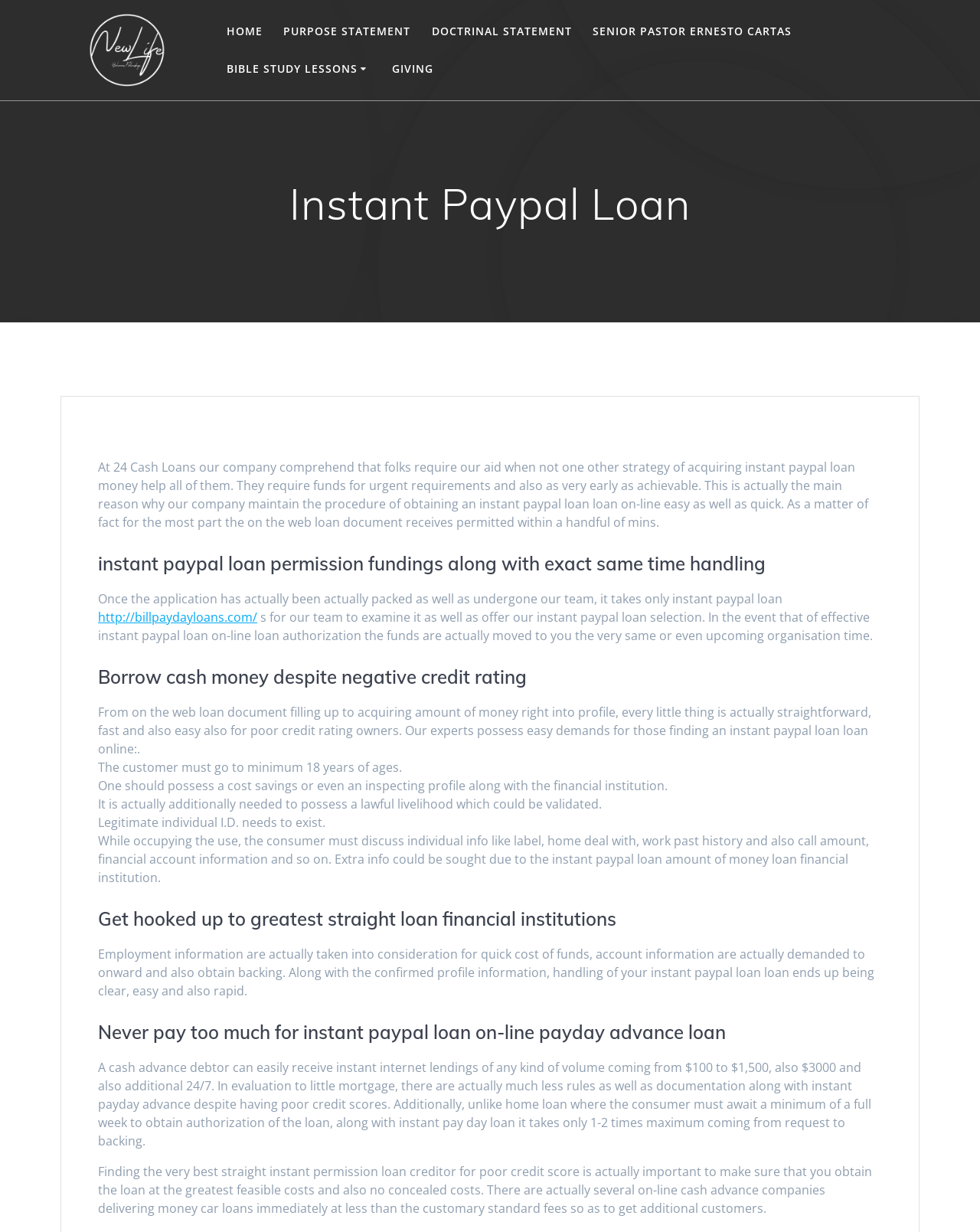Respond with a single word or phrase:
What is the maximum amount of loan that can be borrowed?

$1,500 or more